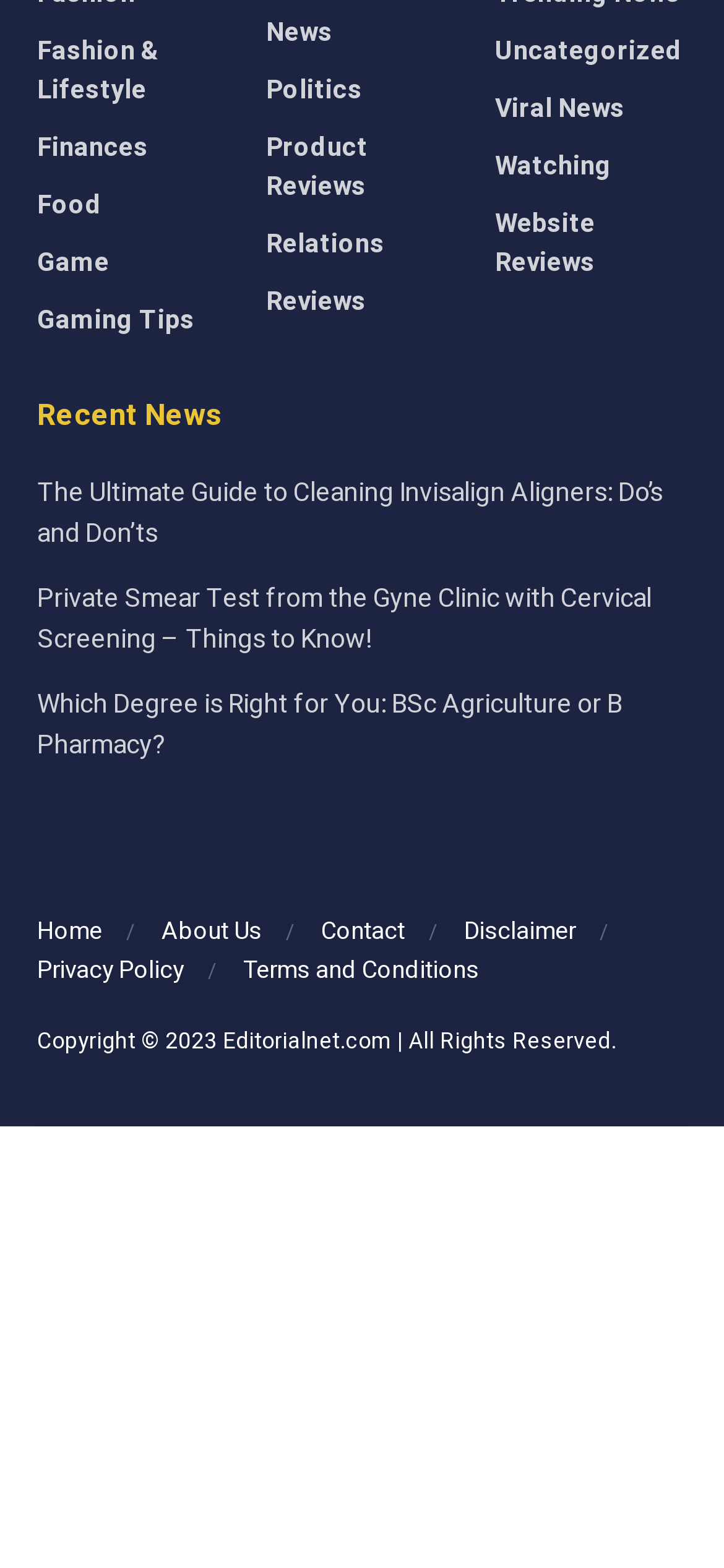Find the bounding box coordinates of the clickable element required to execute the following instruction: "Read The Ultimate Guide to Cleaning Invisalign Aligners: Do’s and Don’ts". Provide the coordinates as four float numbers between 0 and 1, i.e., [left, top, right, bottom].

[0.051, 0.302, 0.915, 0.353]